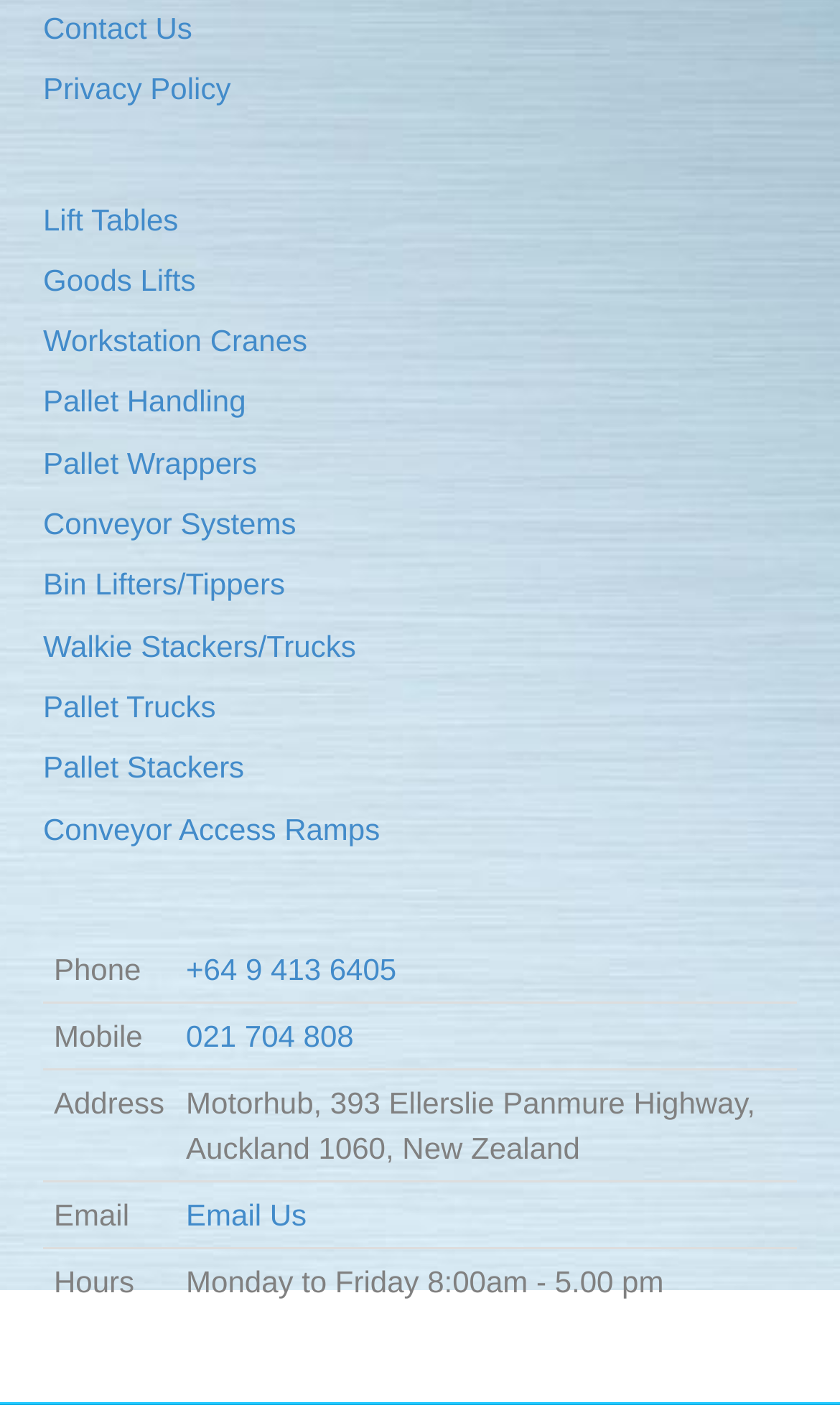Based on the image, give a detailed response to the question: What is the address?

I found the address in the table section of the webpage, in the third row, second column, where it is written as 'Motorhub, 393 Ellerslie Panmure Highway, Auckland 1060, New Zealand'.